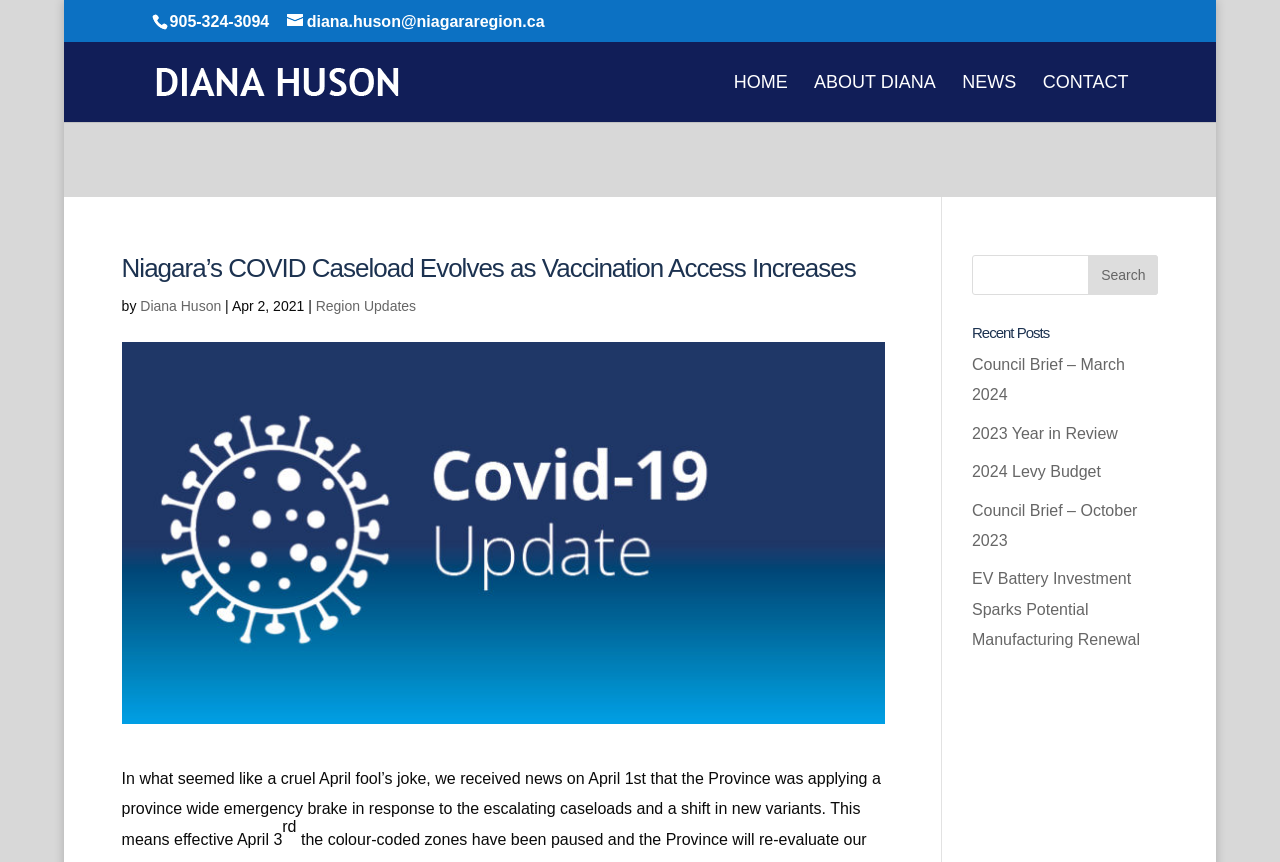Please specify the bounding box coordinates of the clickable section necessary to execute the following command: "Read the recent post 'Council Brief – March 2024'".

[0.759, 0.413, 0.879, 0.468]